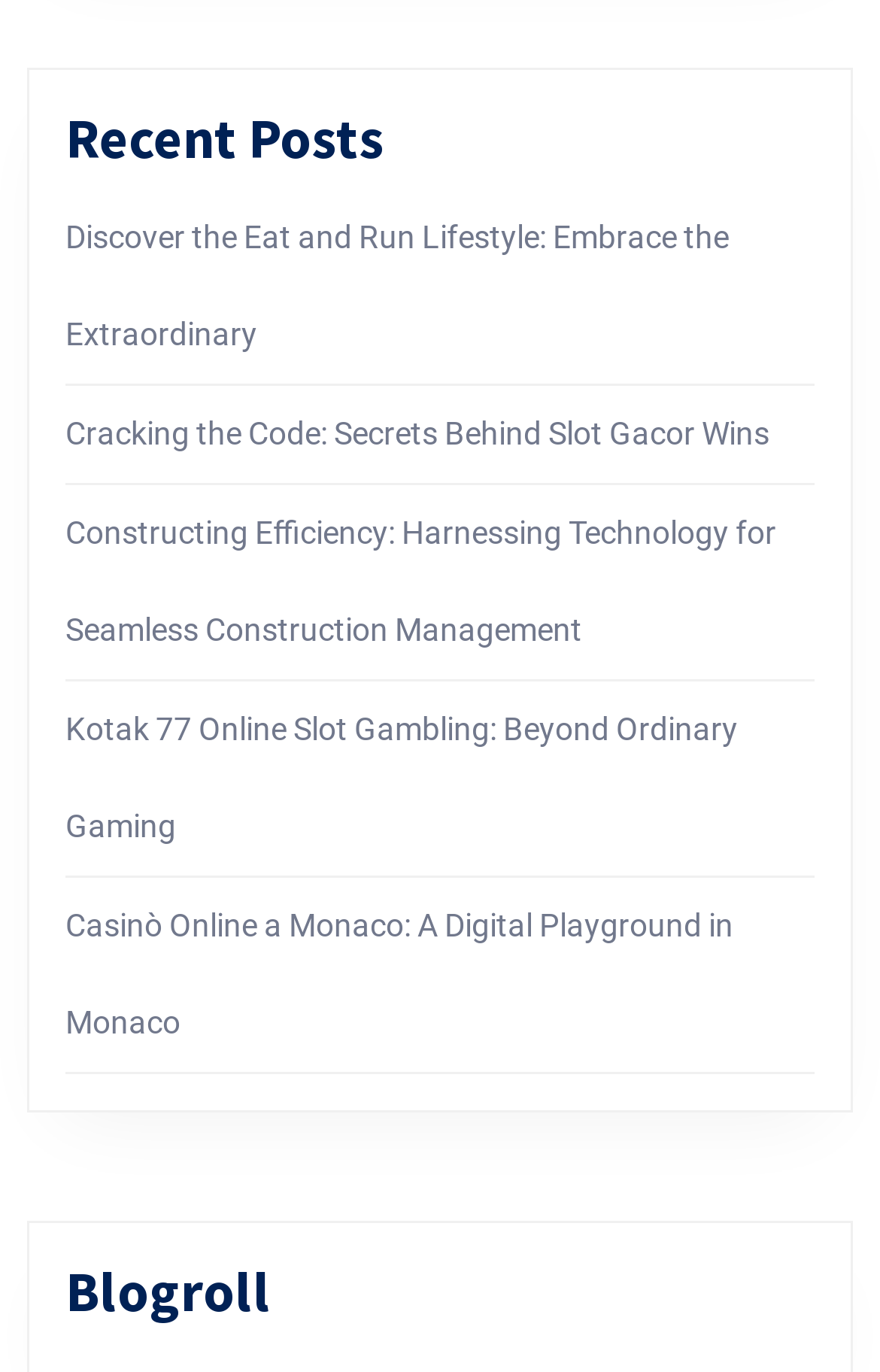What is the first post title?
Look at the image and answer with only one word or phrase.

Discover the Eat and Run Lifestyle